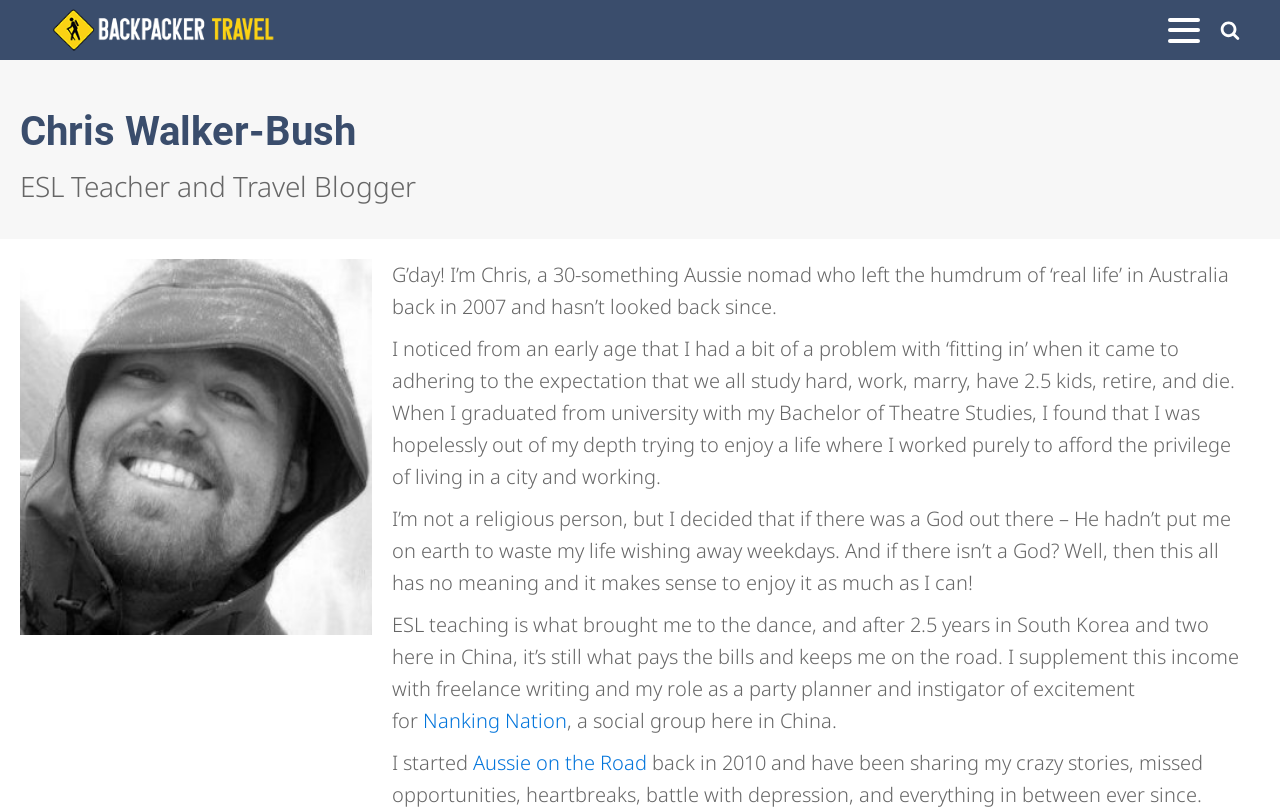Based on the visual content of the image, answer the question thoroughly: What is the author's profession?

I determined the answer by looking at the StaticText element with the text 'ESL Teacher and Travel Blogger' which is located below the heading 'Chris Walker-Bush'.